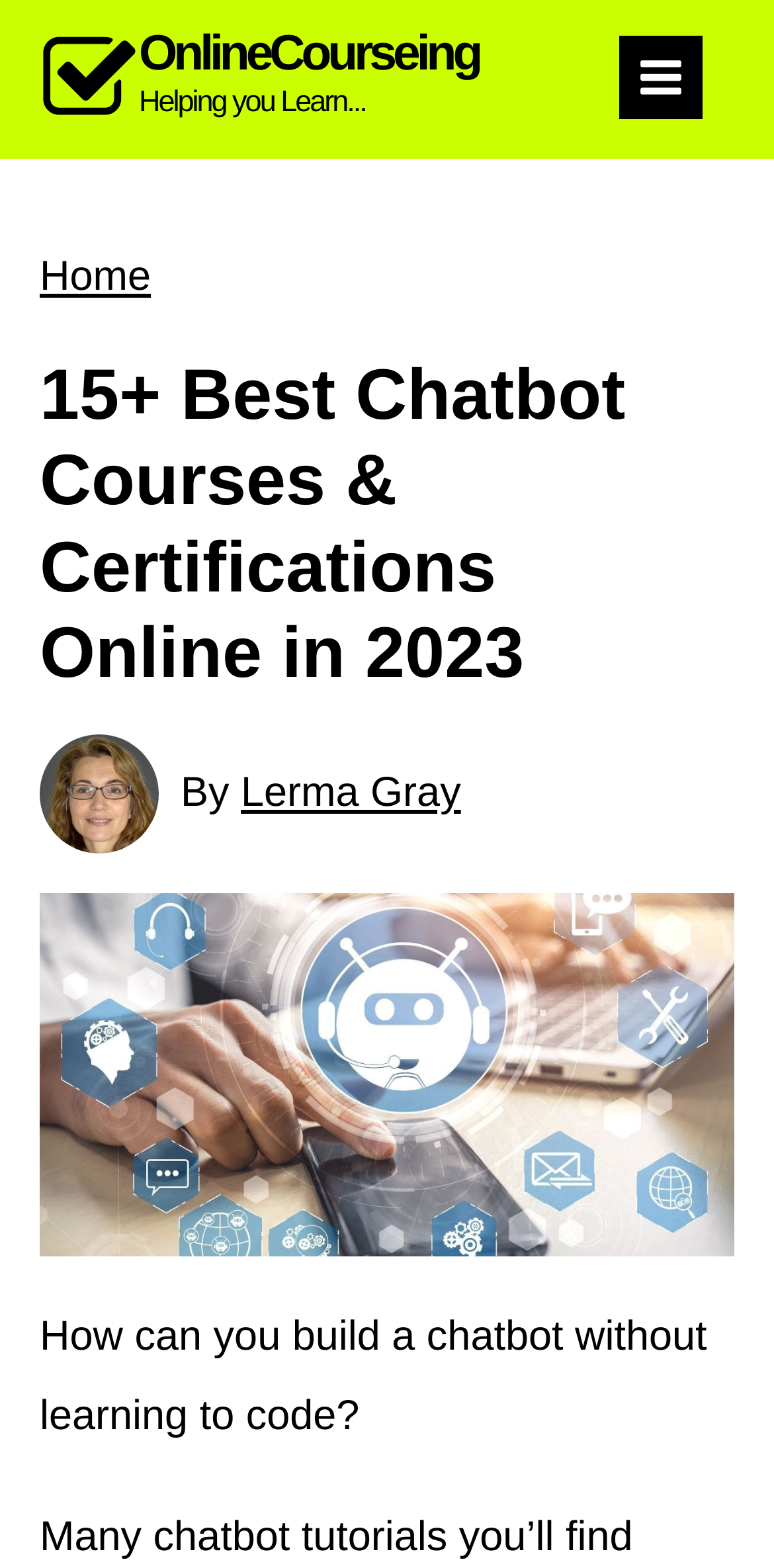Describe all the key features and sections of the webpage thoroughly.

The webpage appears to be an article or blog post about the best chatbot courses and certifications online in 2023. At the top left of the page, there is a link to "OnlineCourseing" with a small checkmark icon next to it. Below this, there is a navigation menu with a single item, "Home", which serves as a breadcrumb.

The main title of the page, "15+ Best Chatbot Courses & Certifications Online in 2023", is prominently displayed in a large font size. Below the title, there is a byline crediting the author, "Lerma Gray".

On the right side of the page, there is a vertical menu with a "bars" icon, which may be a toggle button for a sidebar or menu.

The main content of the page is an image related to chatbot courses, taking up most of the page's width. Below the image, there is a paragraph of text that starts with the question "How can you build a chatbot without learning to code?".

Overall, the page appears to be a informative article or guide about chatbot courses, with a clear title, author credit, and a prominent image.